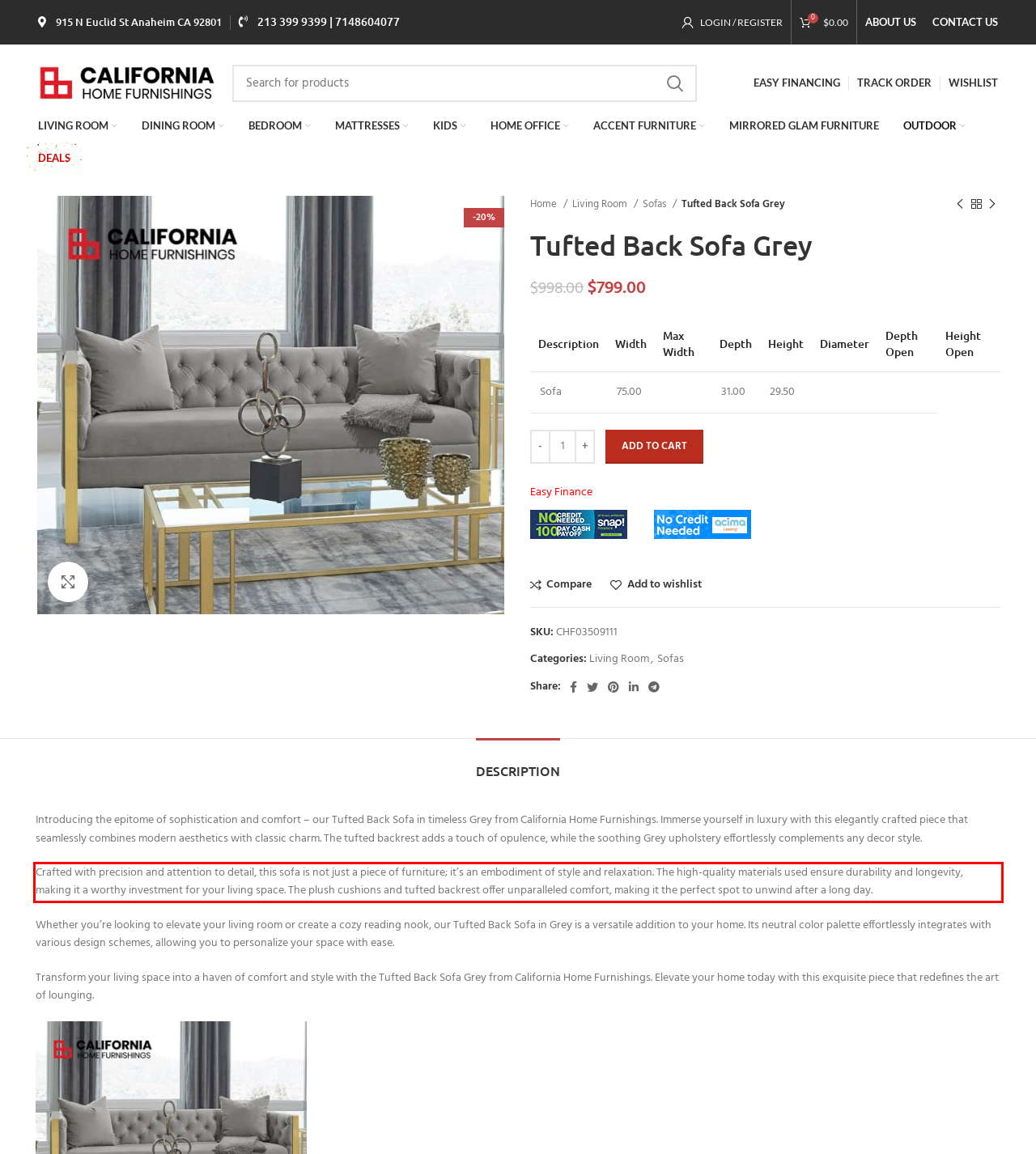Please perform OCR on the text content within the red bounding box that is highlighted in the provided webpage screenshot.

Crafted with precision and attention to detail, this sofa is not just a piece of furniture; it’s an embodiment of style and relaxation. The high-quality materials used ensure durability and longevity, making it a worthy investment for your living space. The plush cushions and tufted backrest offer unparalleled comfort, making it the perfect spot to unwind after a long day.